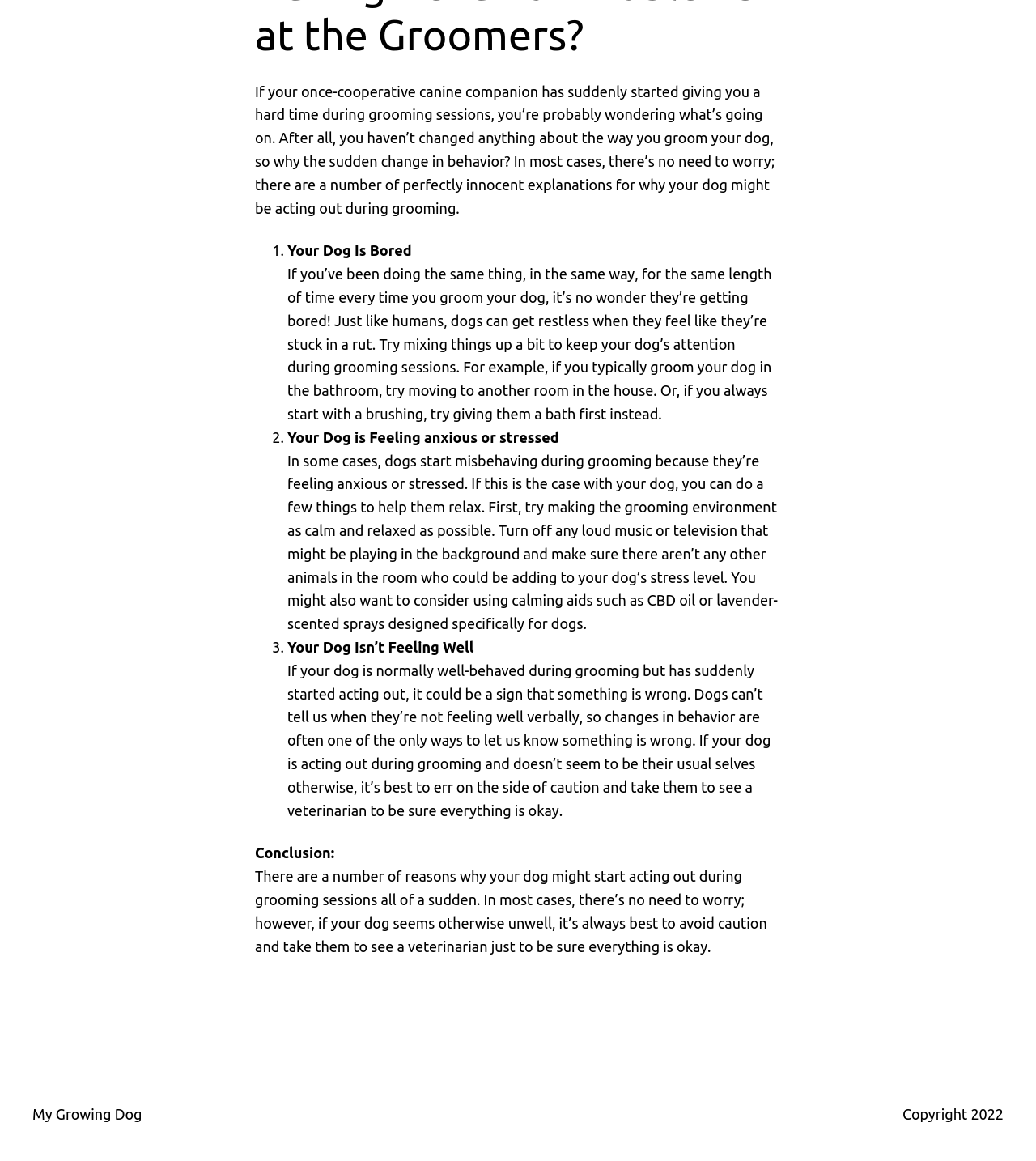What should you do if your dog is acting out during grooming?
Please provide a detailed answer to the question.

The webpage suggests that if a dog is acting out during grooming, it's best to err on the side of caution and take them to see a veterinarian to rule out any underlying health issues.